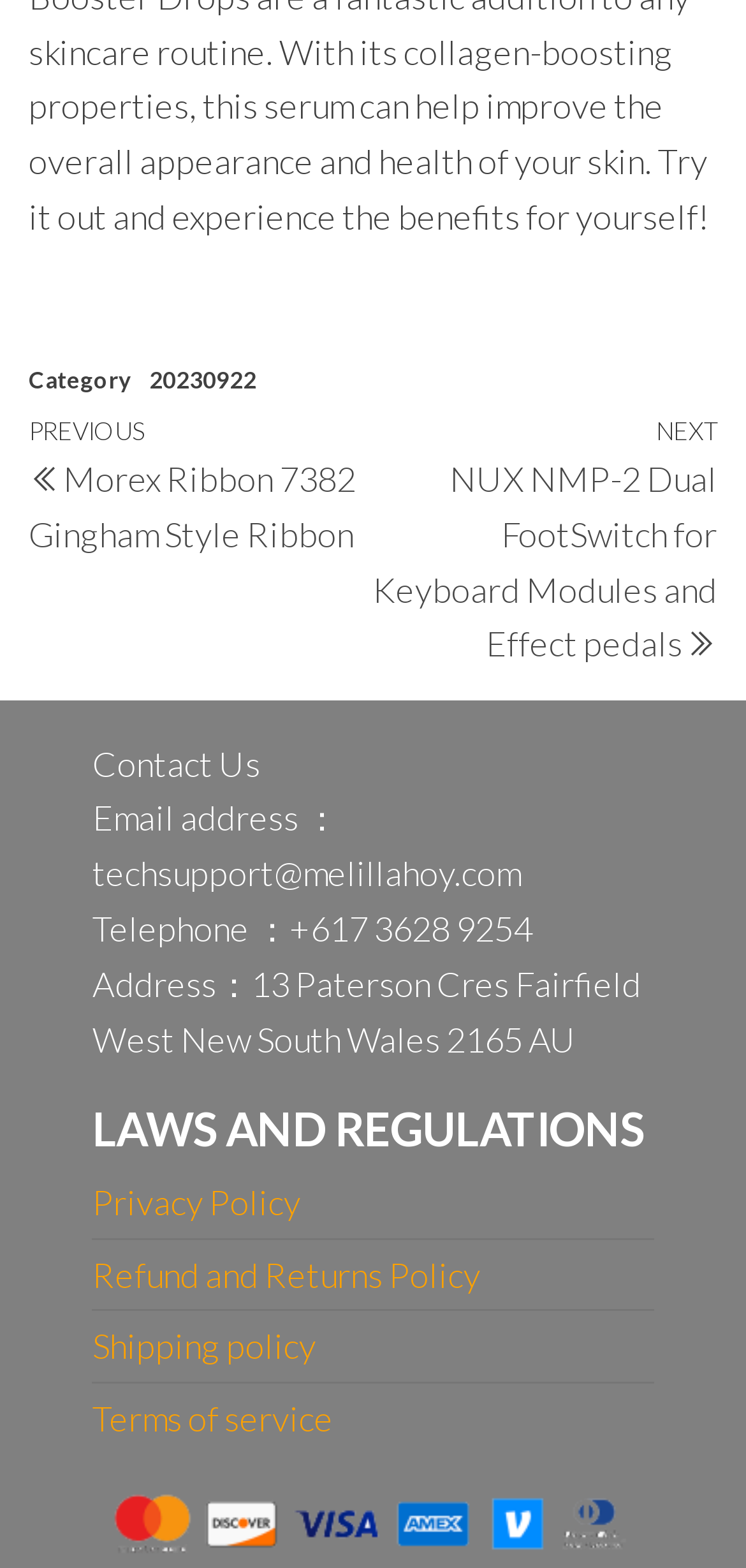Please specify the bounding box coordinates in the format (top-left x, top-left y, bottom-right x, bottom-right y), with all values as floating point numbers between 0 and 1. Identify the bounding box of the UI element described by: ABOUT

None